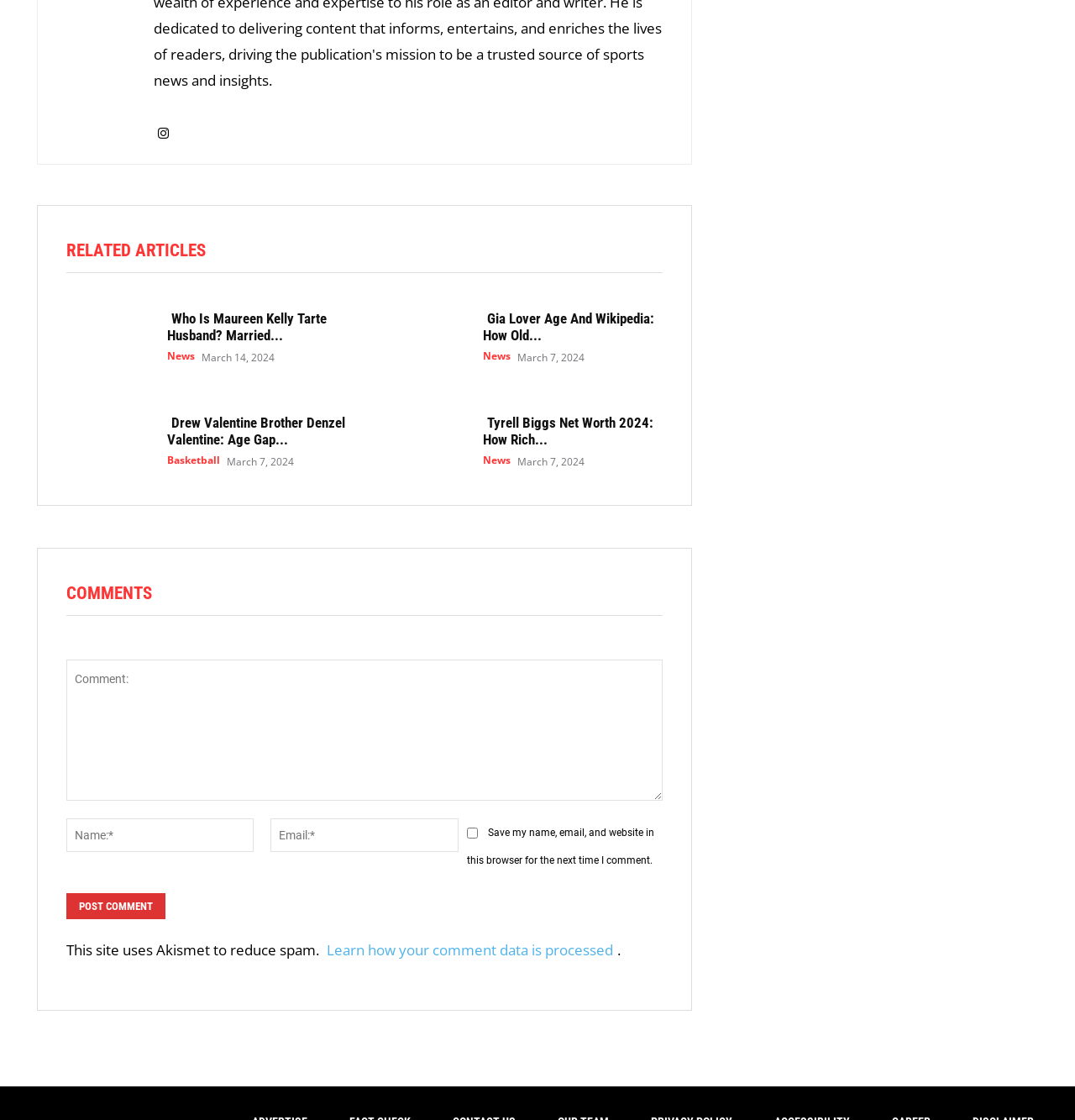Please answer the following query using a single word or phrase: 
What is Ben's favorite TV show?

Breaking Bad